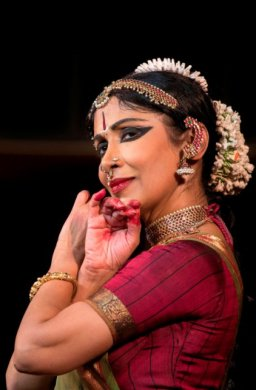Explain in detail what you see in the image.

The image captures a graceful dancer adorned in traditional attire, displaying a striking pose that showcases the artistry of Indian classical dance. Her expressive facial makeup, characterized by bold eye makeup and intricate jewelry, reflects the rich cultural heritage of the art form. The vibrant red and gold of her costume highlights her elegance, adorned with traditional elements that symbolize the dance's deep roots in Indian culture.

This dancer is likely one of the esteemed awardees recognized this year, as indicated by the context surrounding the event celebrating significant contributions to the dance community. She exemplifies the spirit of devotion and creativity that dancers bring to their craft, capturing the essence of performances that resonate deeply with audiences. The awards mentioned, such as the UDAY SHANKAR CHOREOGRAPHY AWARD, honor individuals for their exceptional work in dance, emphasizing the importance of respect and cultural legacy in this artistic discipline.